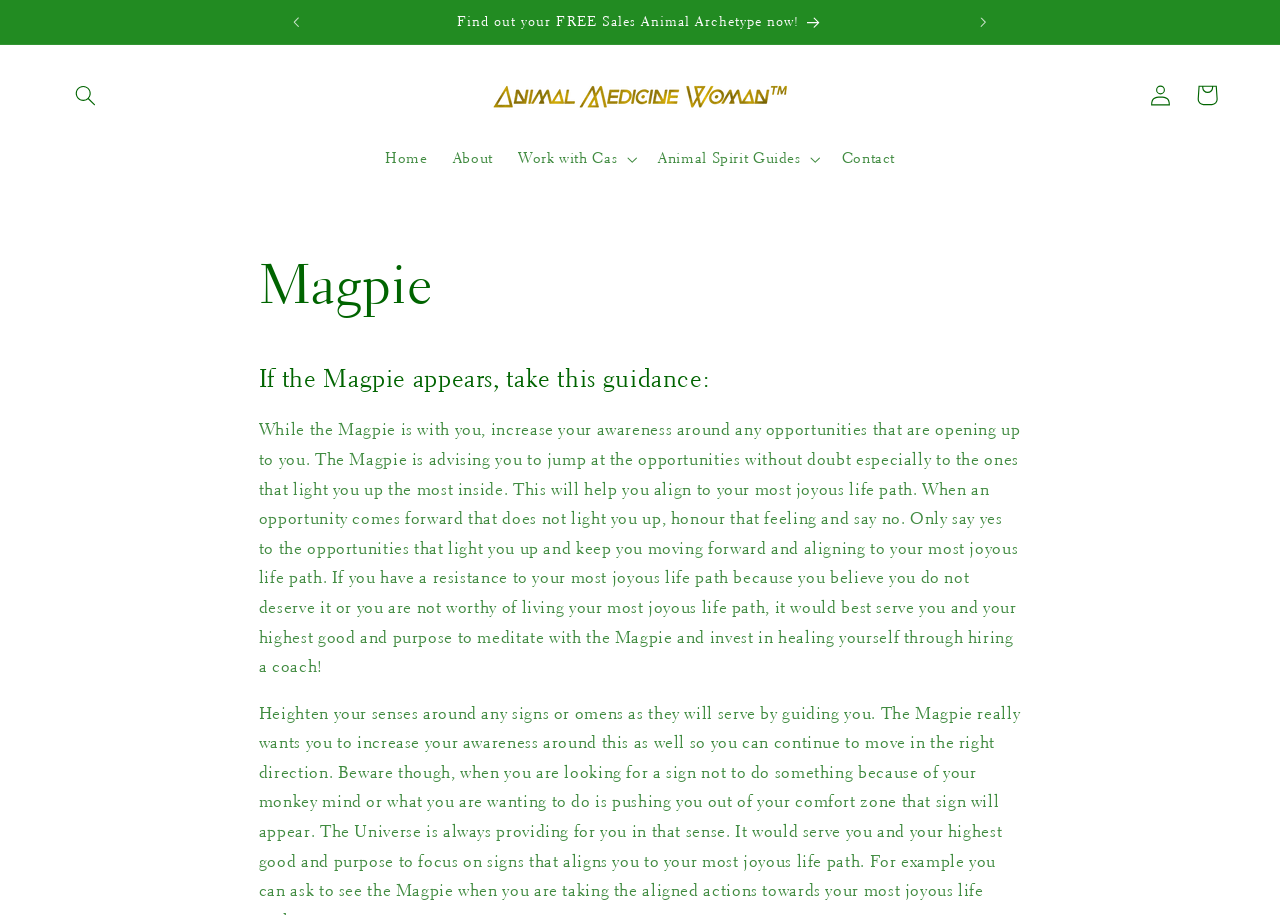What is the guidance of the Magpie?
Using the image, elaborate on the answer with as much detail as possible.

I found the guidance of the Magpie by reading the StaticText element which provides the guidance, stating that the Magpie advises to increase awareness around opportunities that are opening up.